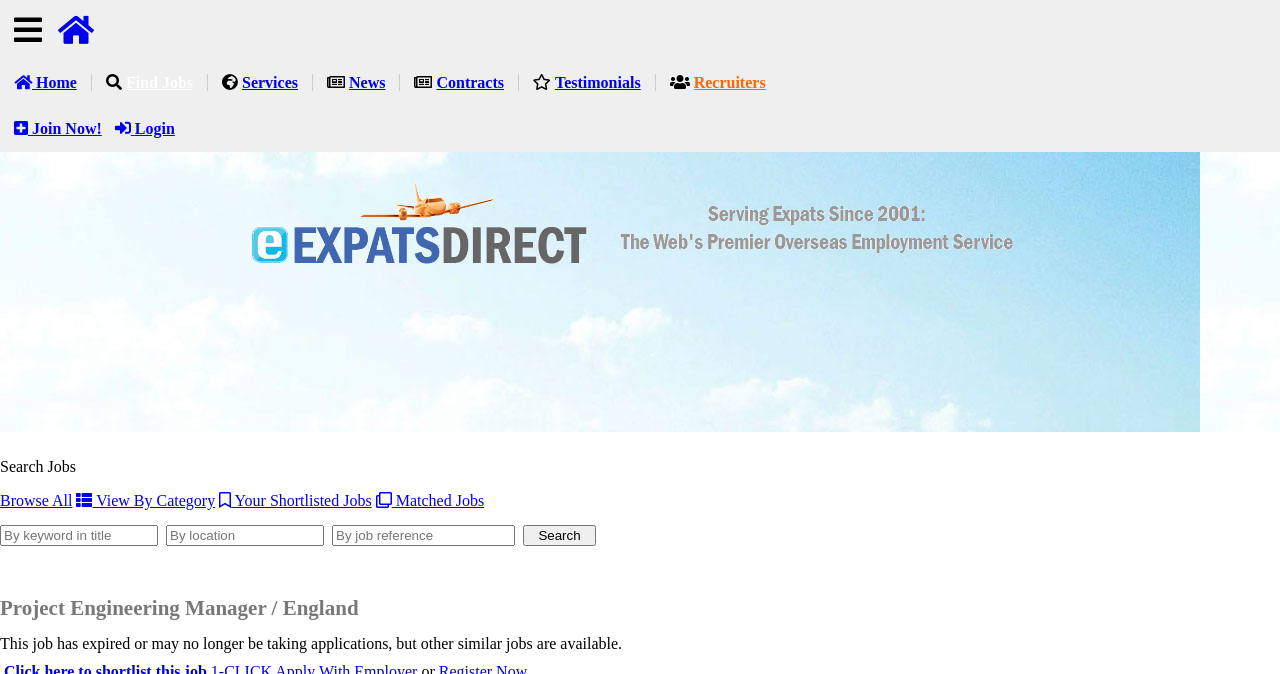Please find the main title text of this webpage.

Project Engineering Manager / England